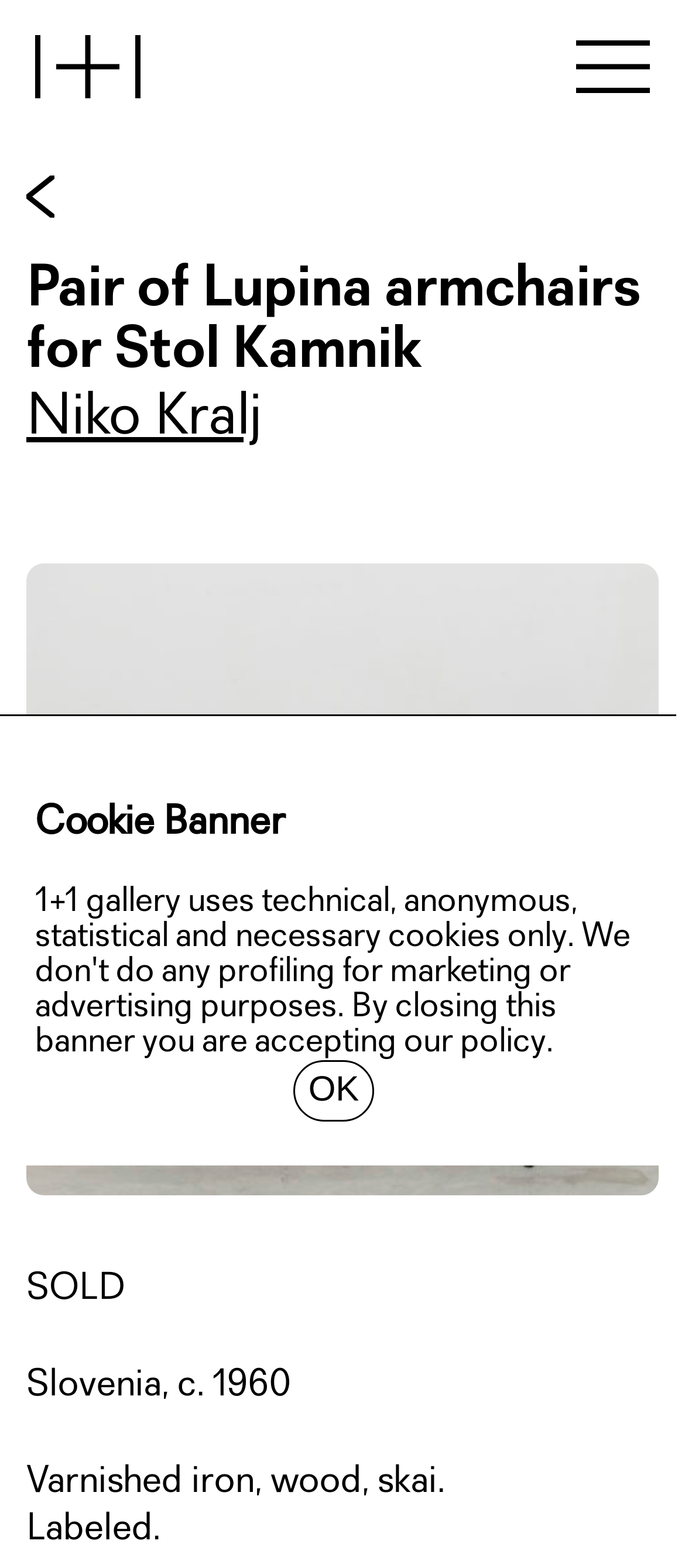Determine the bounding box coordinates for the area that needs to be clicked to fulfill this task: "click the OK button". The coordinates must be given as four float numbers between 0 and 1, i.e., [left, top, right, bottom].

[0.427, 0.676, 0.547, 0.715]